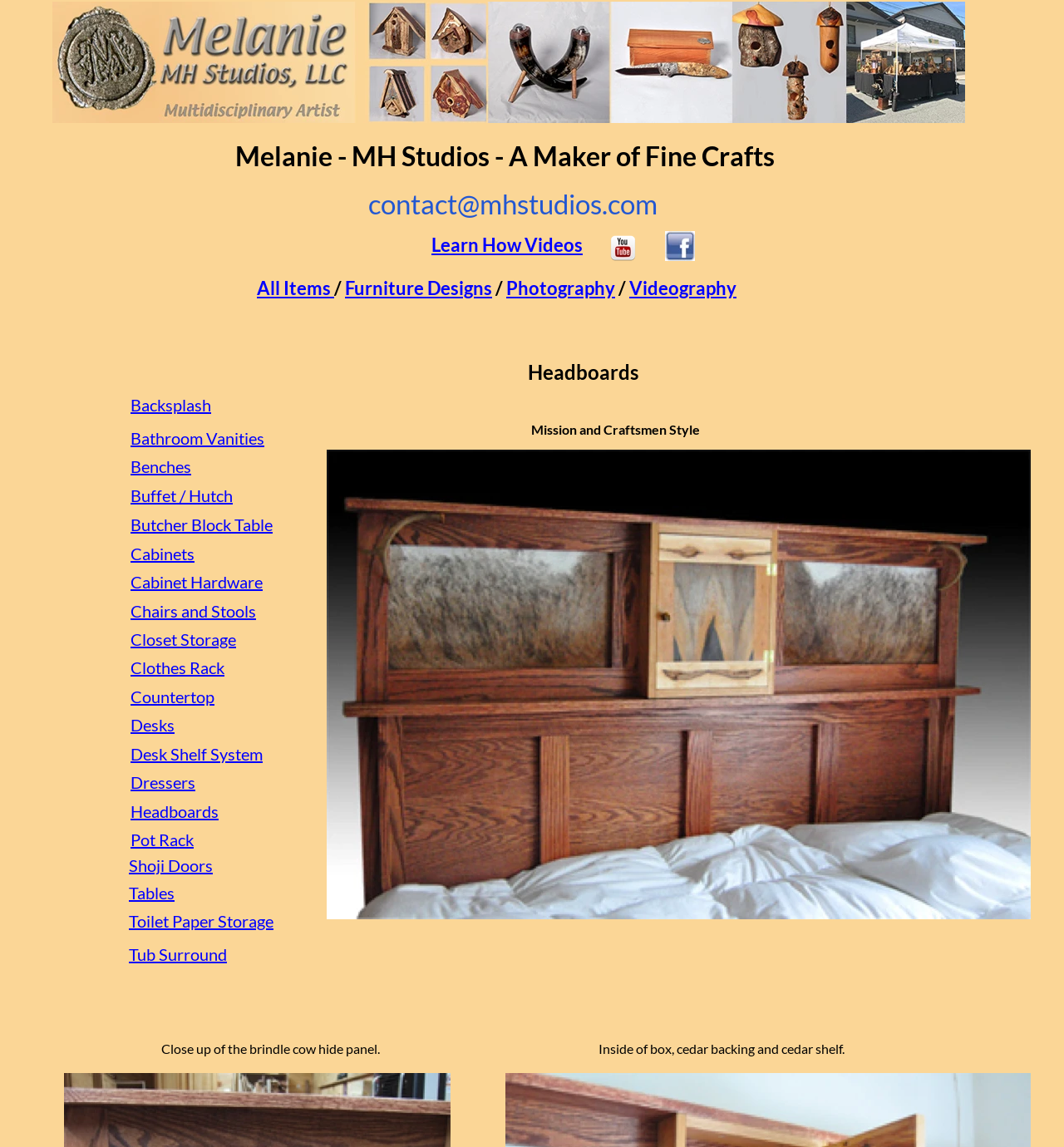Locate the bounding box coordinates of the area you need to click to fulfill this instruction: 'Contact MH Studios via email'. The coordinates must be in the form of four float numbers ranging from 0 to 1: [left, top, right, bottom].

[0.346, 0.163, 0.618, 0.192]